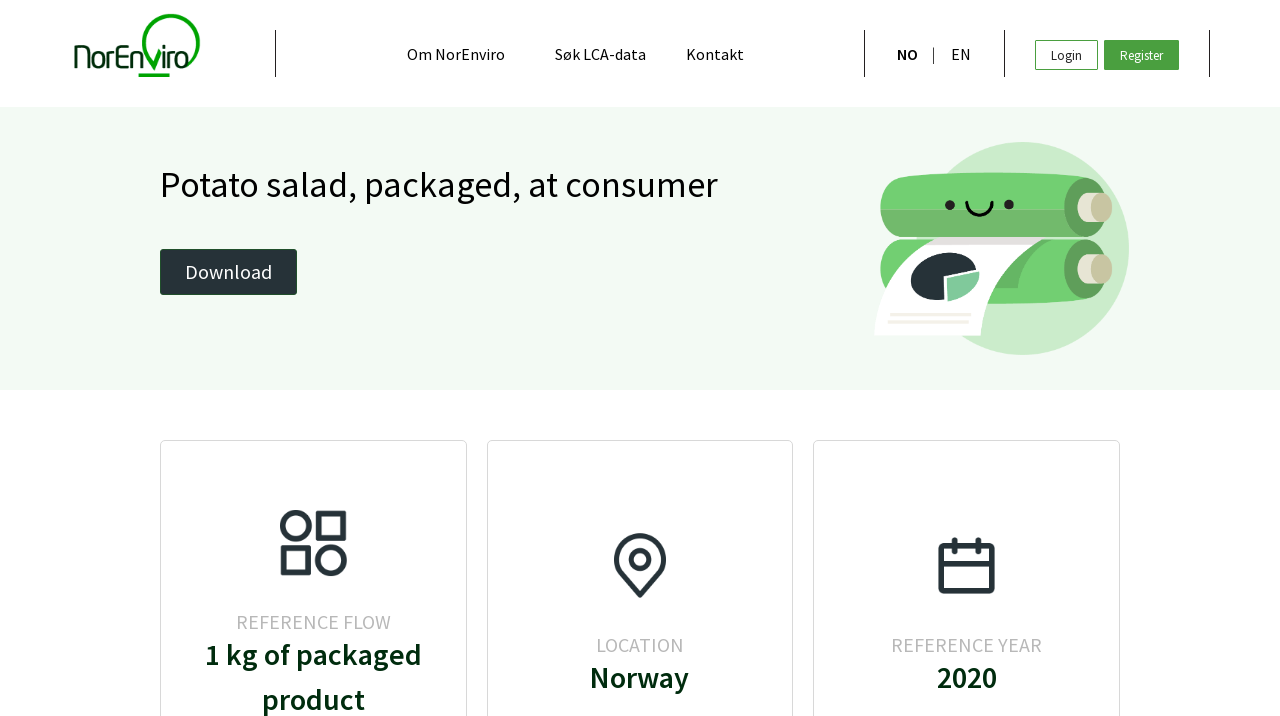Identify the bounding box coordinates for the UI element mentioned here: "Register". Provide the coordinates as four float values between 0 and 1, i.e., [left, top, right, bottom].

None